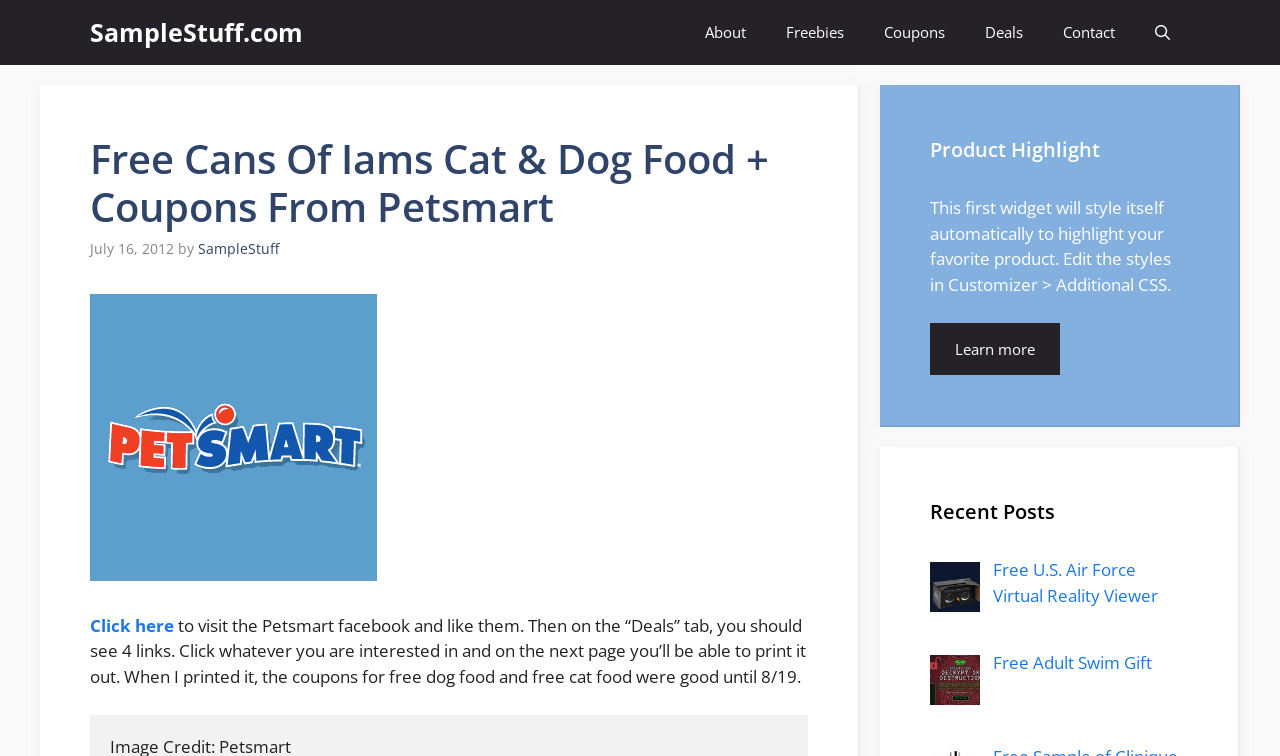Can you give a comprehensive explanation to the question given the content of the image?
What is the brand of cat and dog food mentioned?

The webpage mentions 'Free Cans Of Iams Cat & Dog Food + Coupons From Petsmart' in the heading, indicating that Iams is the brand of cat and dog food being referred to.